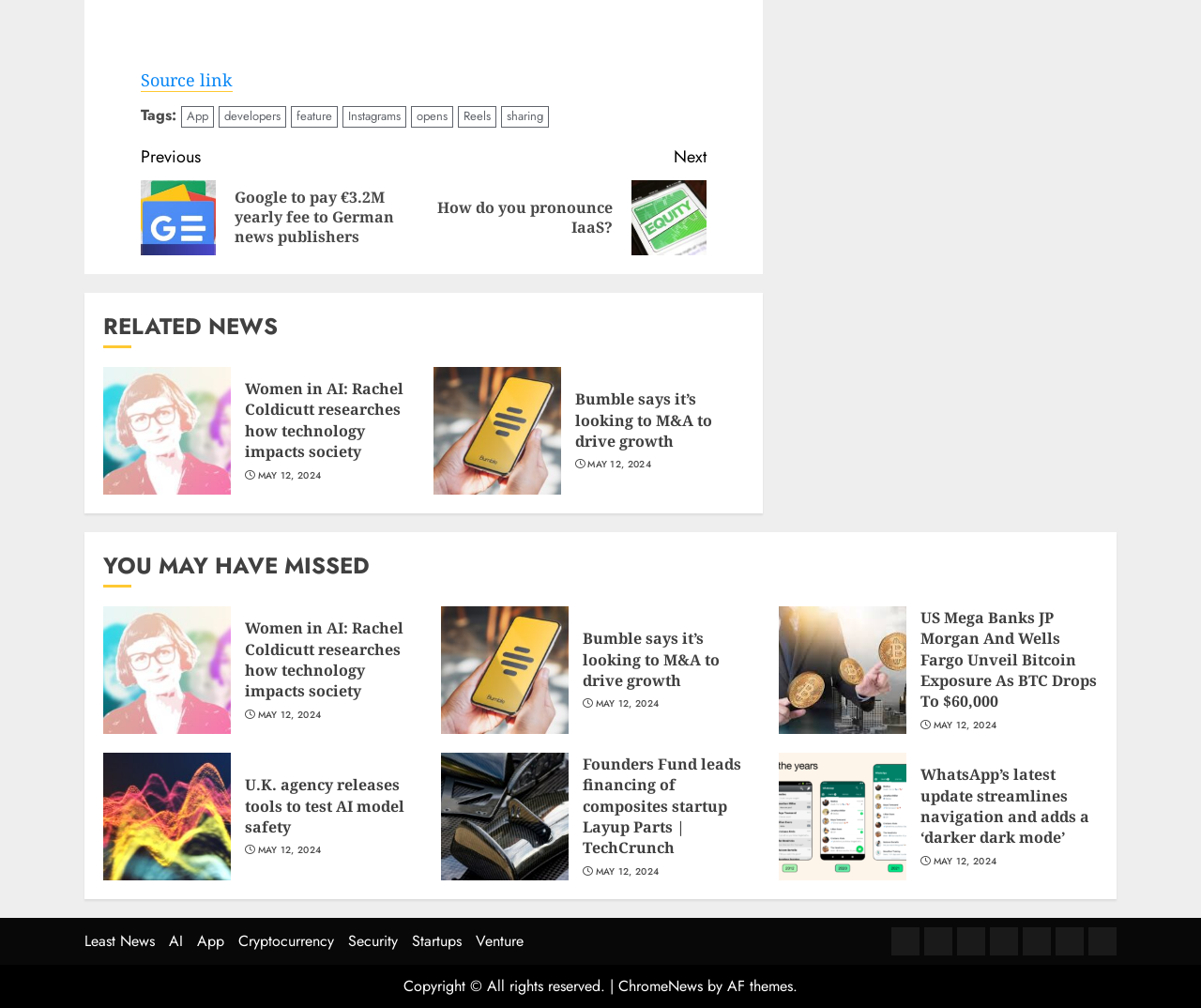What is the date of the news article 'U.K. agency releases tools to test AI model safety'?
Based on the image, respond with a single word or phrase.

MAY 12, 2024